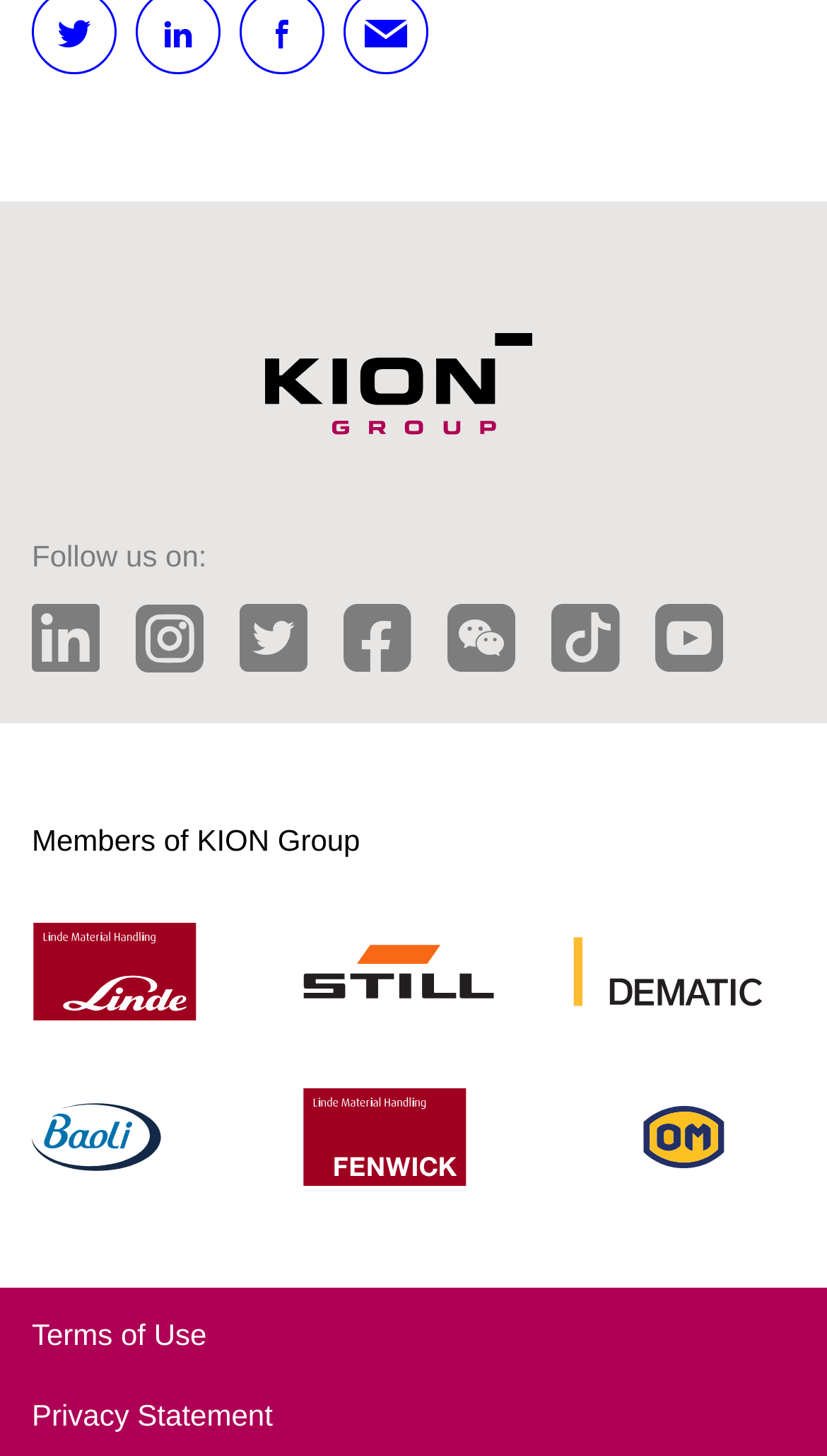Determine the bounding box coordinates for the area that should be clicked to carry out the following instruction: "Visit the Dematic website".

[0.692, 0.634, 0.923, 0.701]